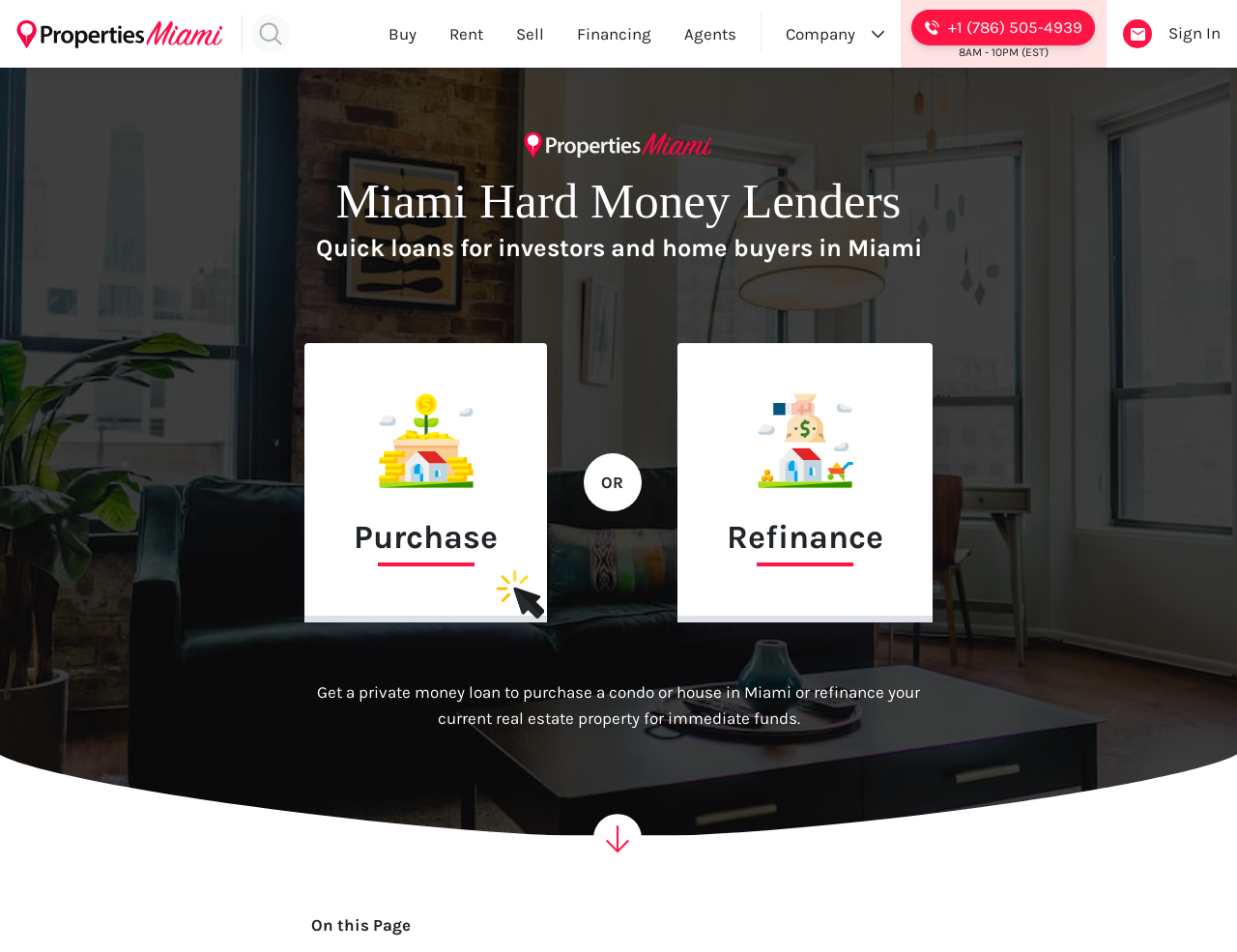What is the phone number of Properties Miami?
From the image, respond with a single word or phrase.

+1 (786) 505-4939